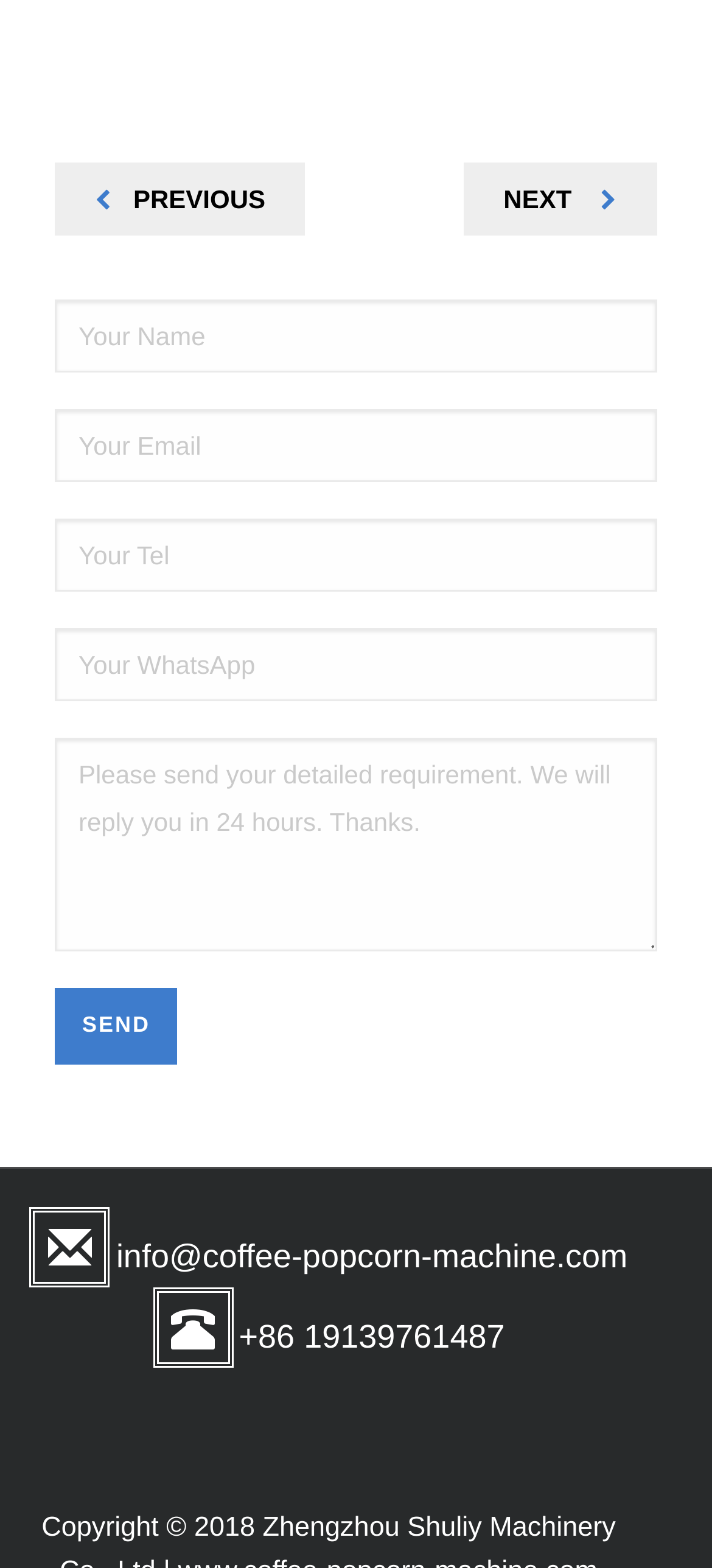How many links are there at the bottom of the webpage?
Refer to the image and provide a detailed answer to the question.

There are six links at the bottom of the webpage, although their text is not provided, they can be inferred to be social media links or other external links.